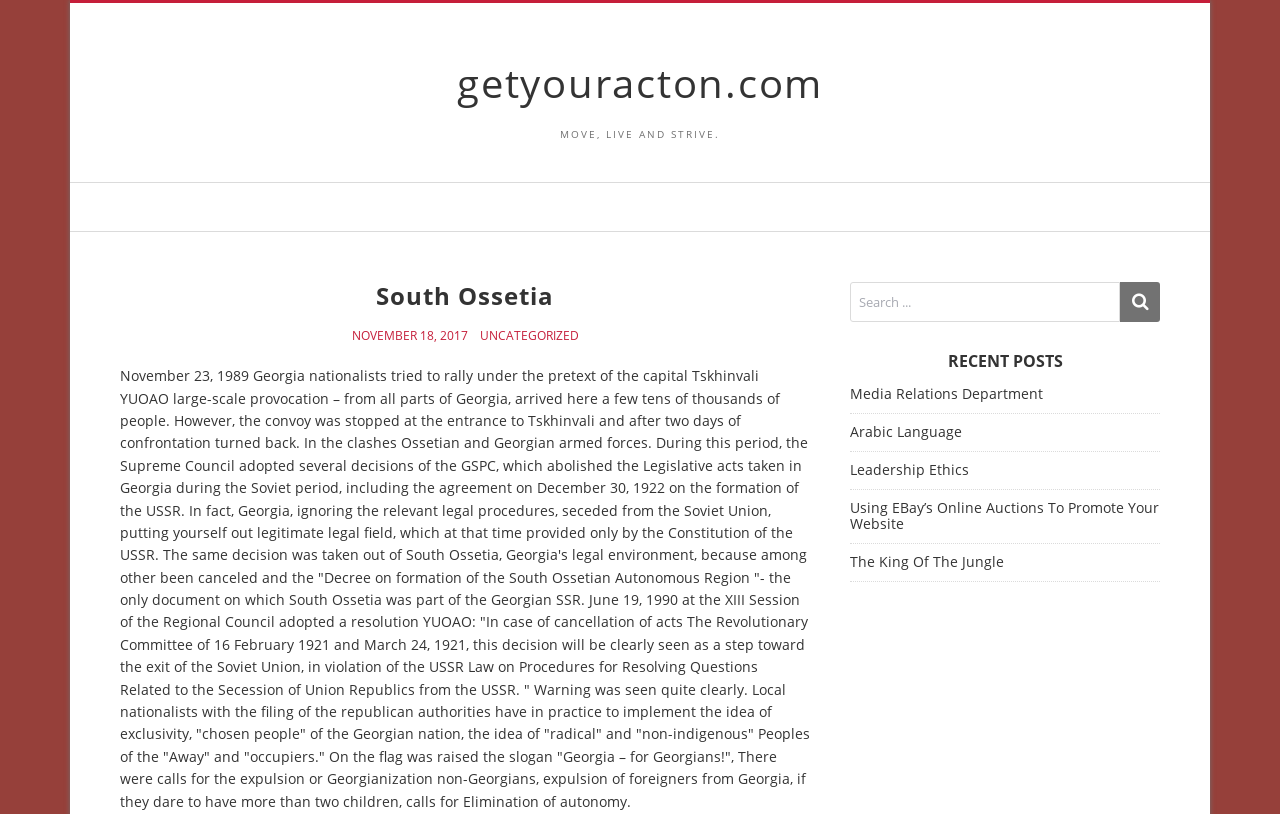What is the main topic of this webpage?
Using the details from the image, give an elaborate explanation to answer the question.

The webpage appears to be about South Ossetia, as indicated by the heading 'South Ossetia' and the detailed text about its history and politics.